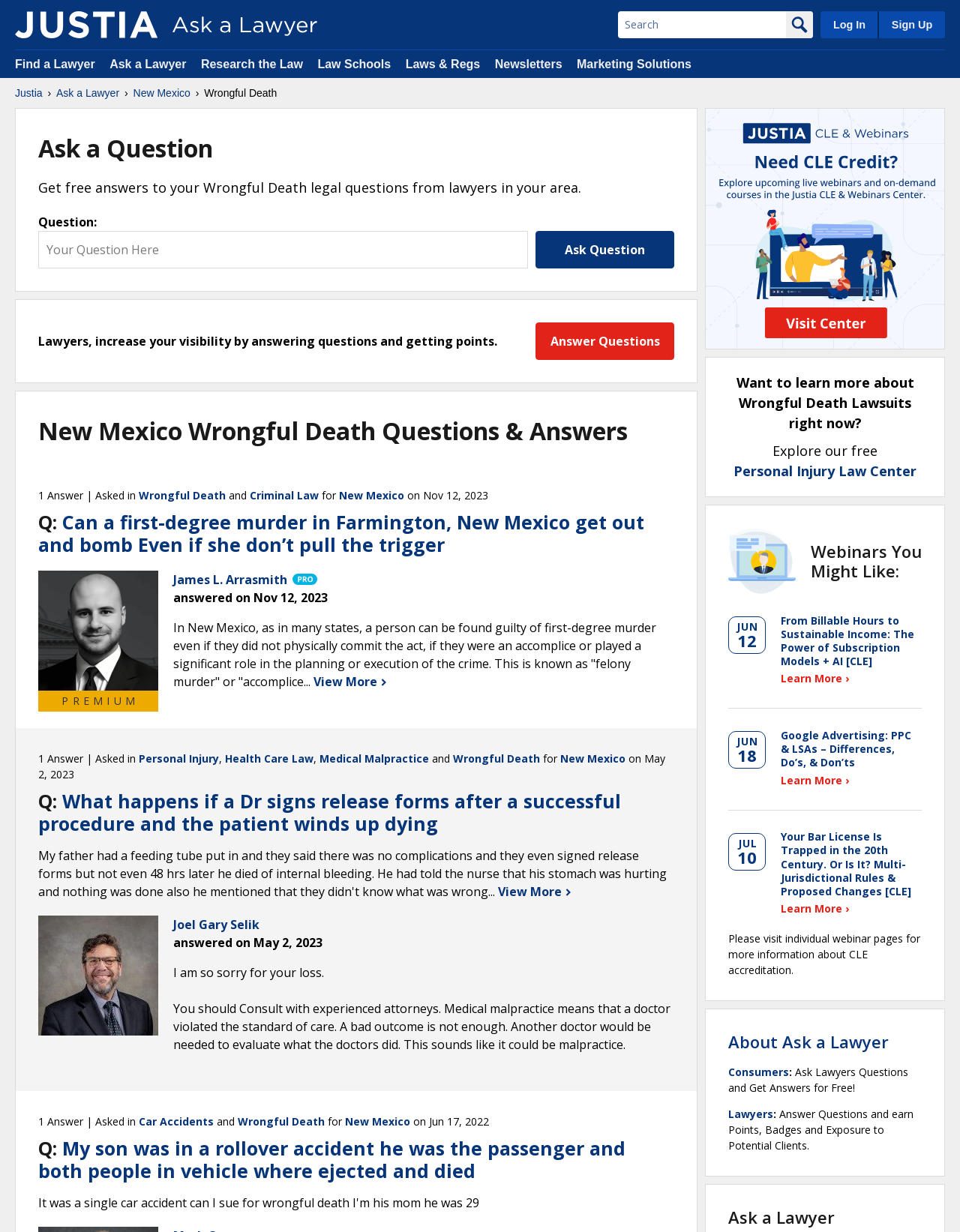Identify the bounding box of the UI component described as: "Ask a Lawyer".

[0.059, 0.069, 0.124, 0.082]